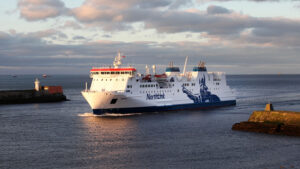Create an exhaustive description of the image.

The image features the MV Hrossey, a ferry operated by NorthLink Ferries, gracefully sailing into Aberdeen Harbour. The vessel showcases a striking design with its prominent white hull and blue branding, symbolizing the integration of accessibility and scenic travel in Scotland. The tranquil water reflects the soft, golden hues of a sunset, while the distant skyline and coastal structures frame the scene, highlighting the ferry's role in enhancing safe and inclusive travel experiences. This image is part of a broader initiative aimed at improving the experience of disabled individuals onboard, emphasizing the commitment to accessibility in maritime transport.